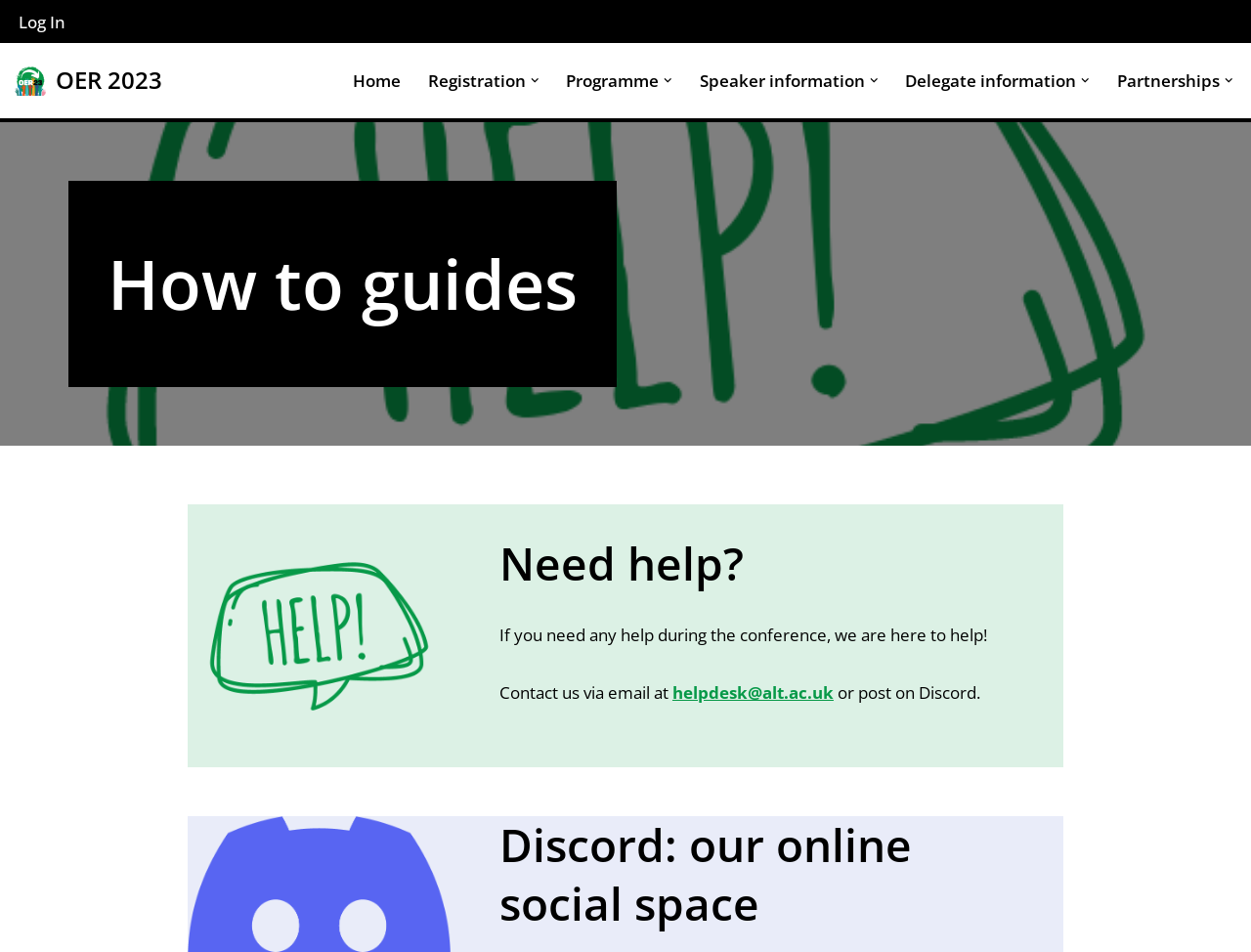Locate the bounding box coordinates of the clickable area needed to fulfill the instruction: "View Speaker information".

[0.559, 0.07, 0.691, 0.099]